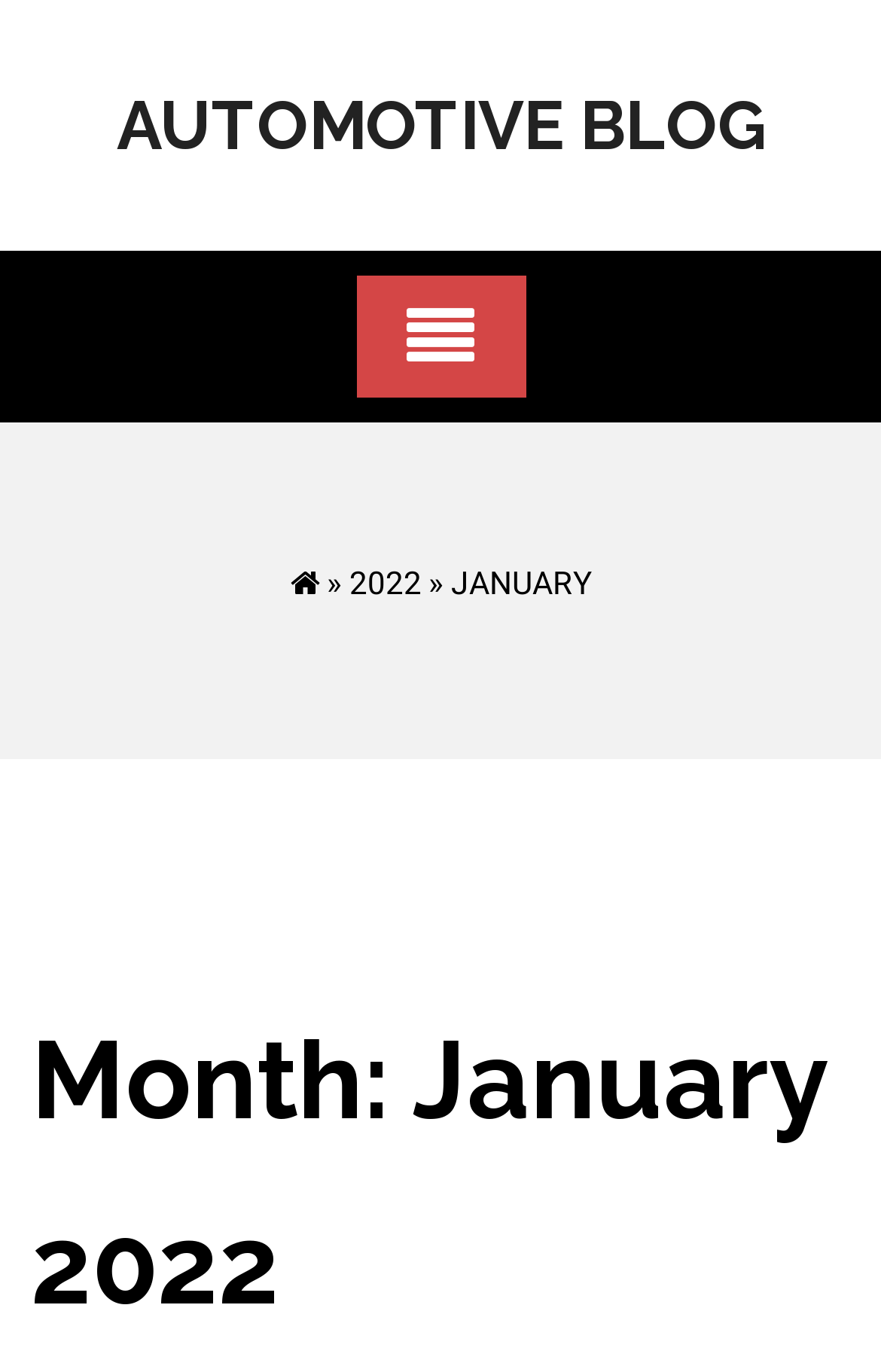How many links are in the top section of the webpage?
Using the image as a reference, answer the question in detail.

I counted the link elements in the top section of the webpage and found three links: 'AUTOMOTIVE BLOG', '', and '2022'.